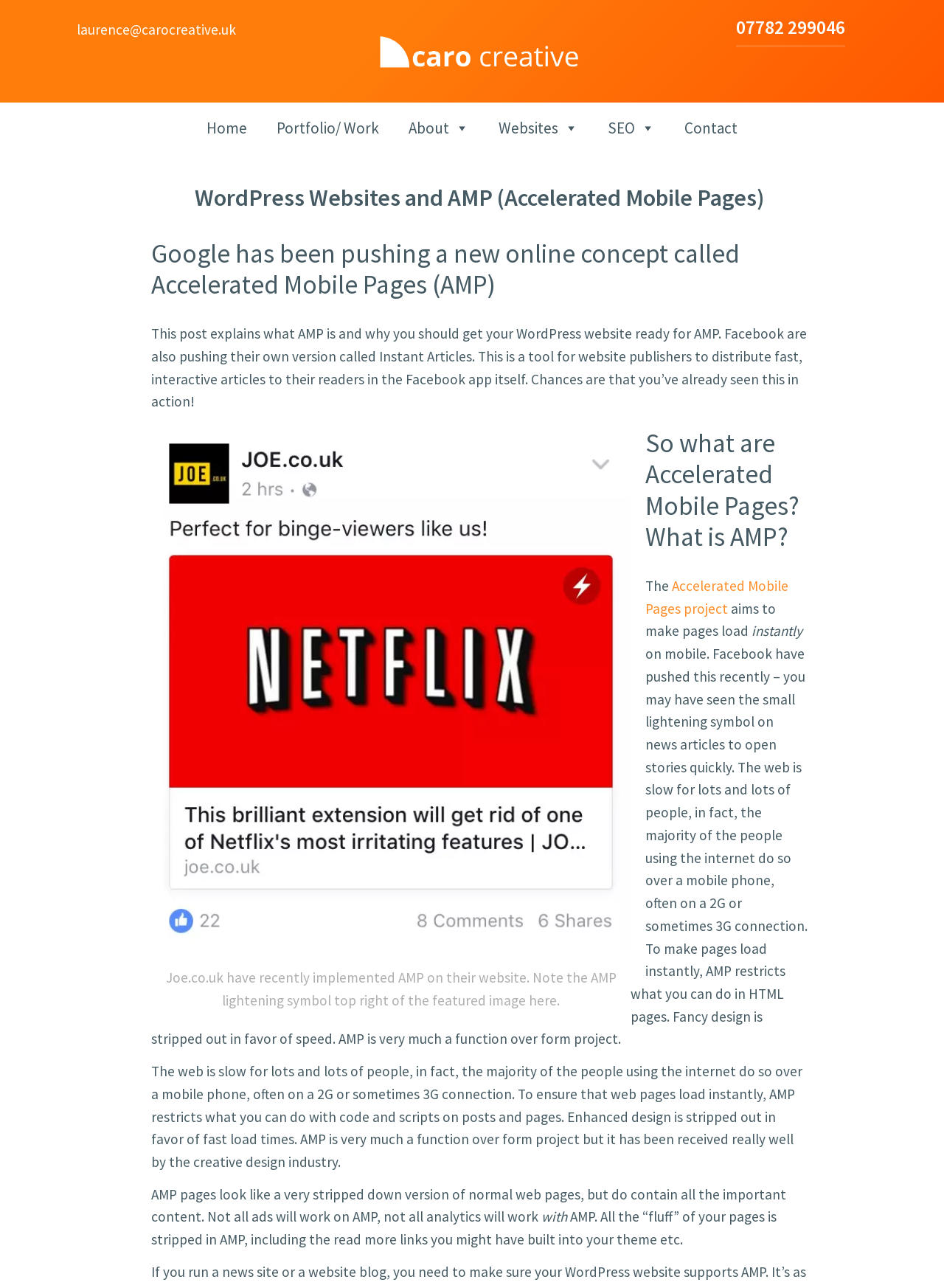Extract the bounding box coordinates of the UI element described: "Contact". Provide the coordinates in the format [left, top, right, bottom] with values ranging from 0 to 1.

[0.709, 0.086, 0.797, 0.114]